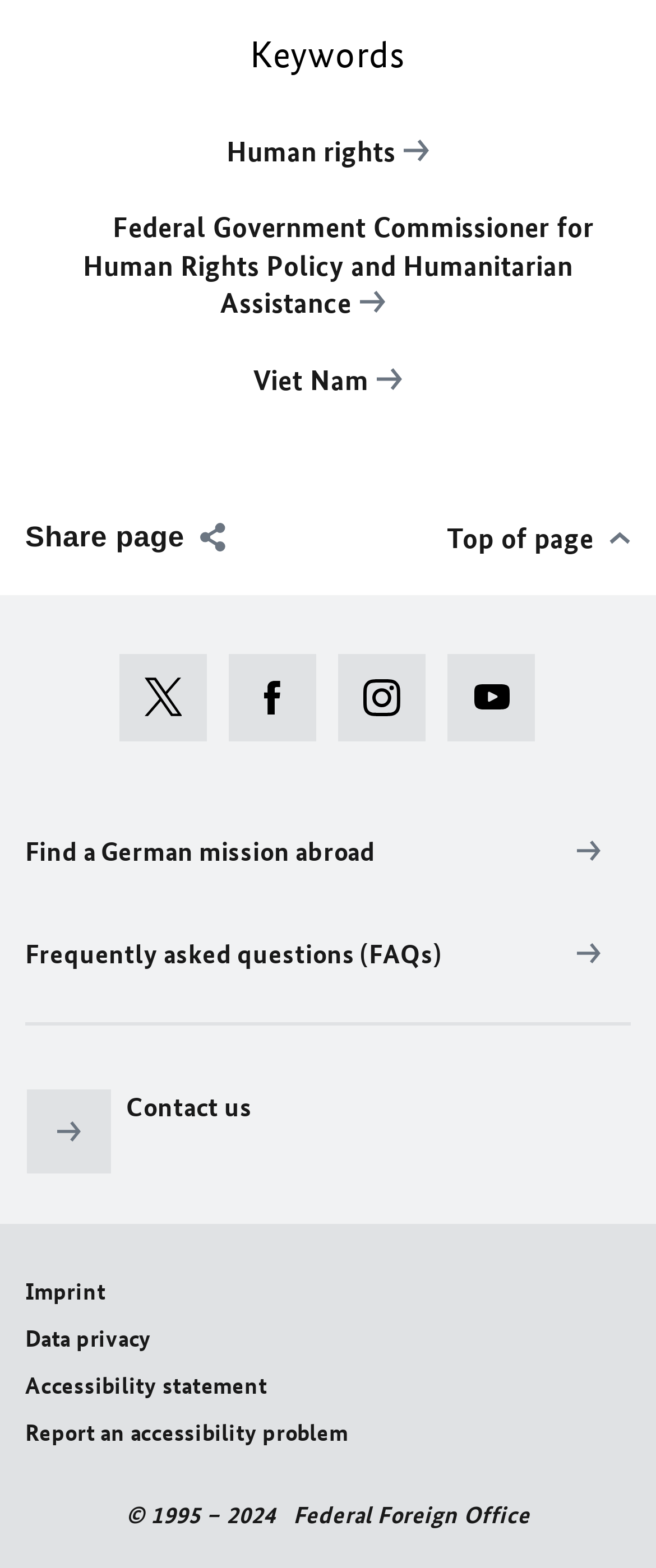Predict the bounding box for the UI component with the following description: "Find a German mission abroad".

[0.015, 0.521, 0.962, 0.565]